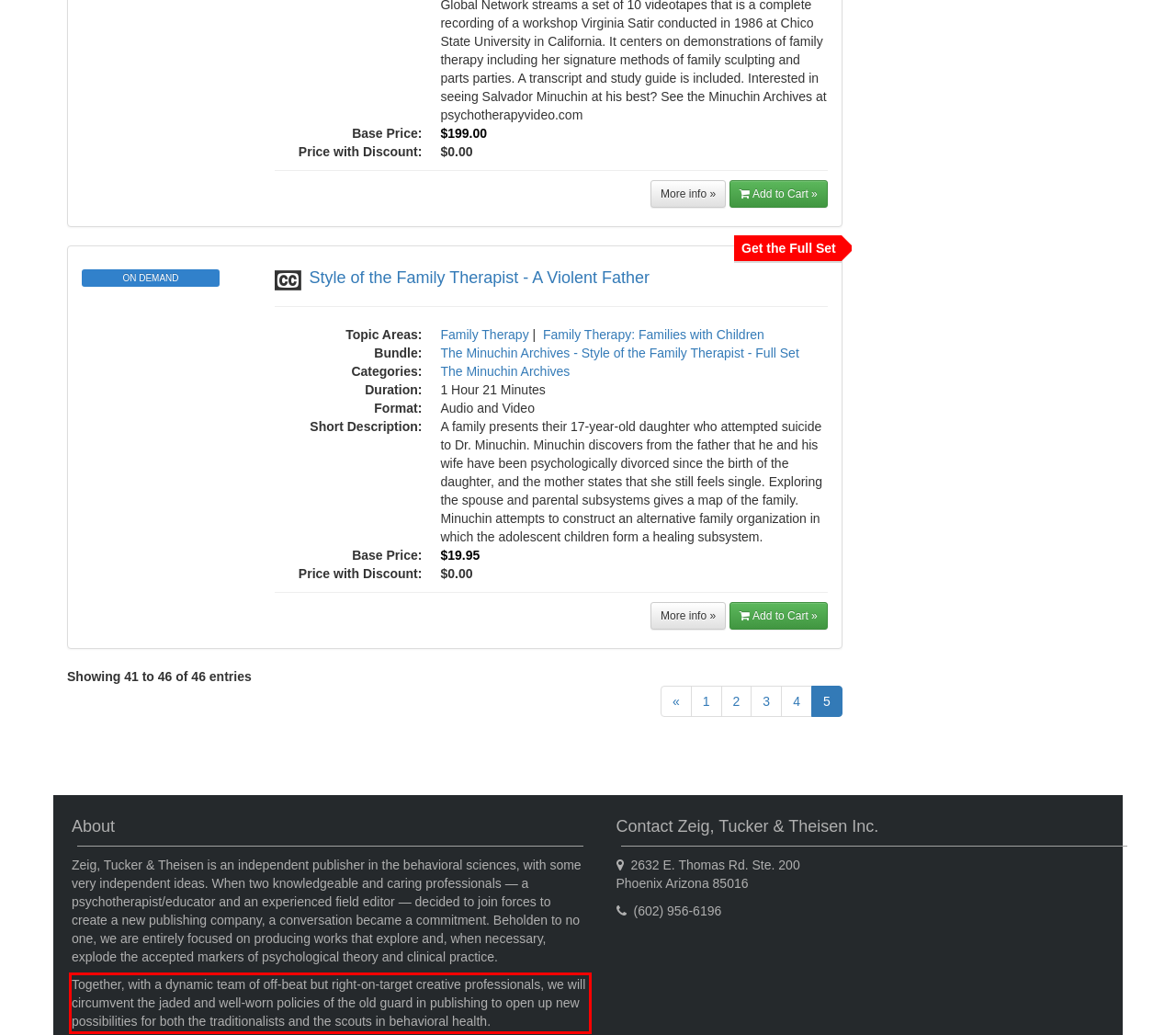In the screenshot of the webpage, find the red bounding box and perform OCR to obtain the text content restricted within this red bounding box.

Together, with a dynamic team of off-beat but right-on-target creative professionals, we will circumvent the jaded and well-worn policies of the old guard in publishing to open up new possibilities for both the traditionalists and the scouts in behavioral health.